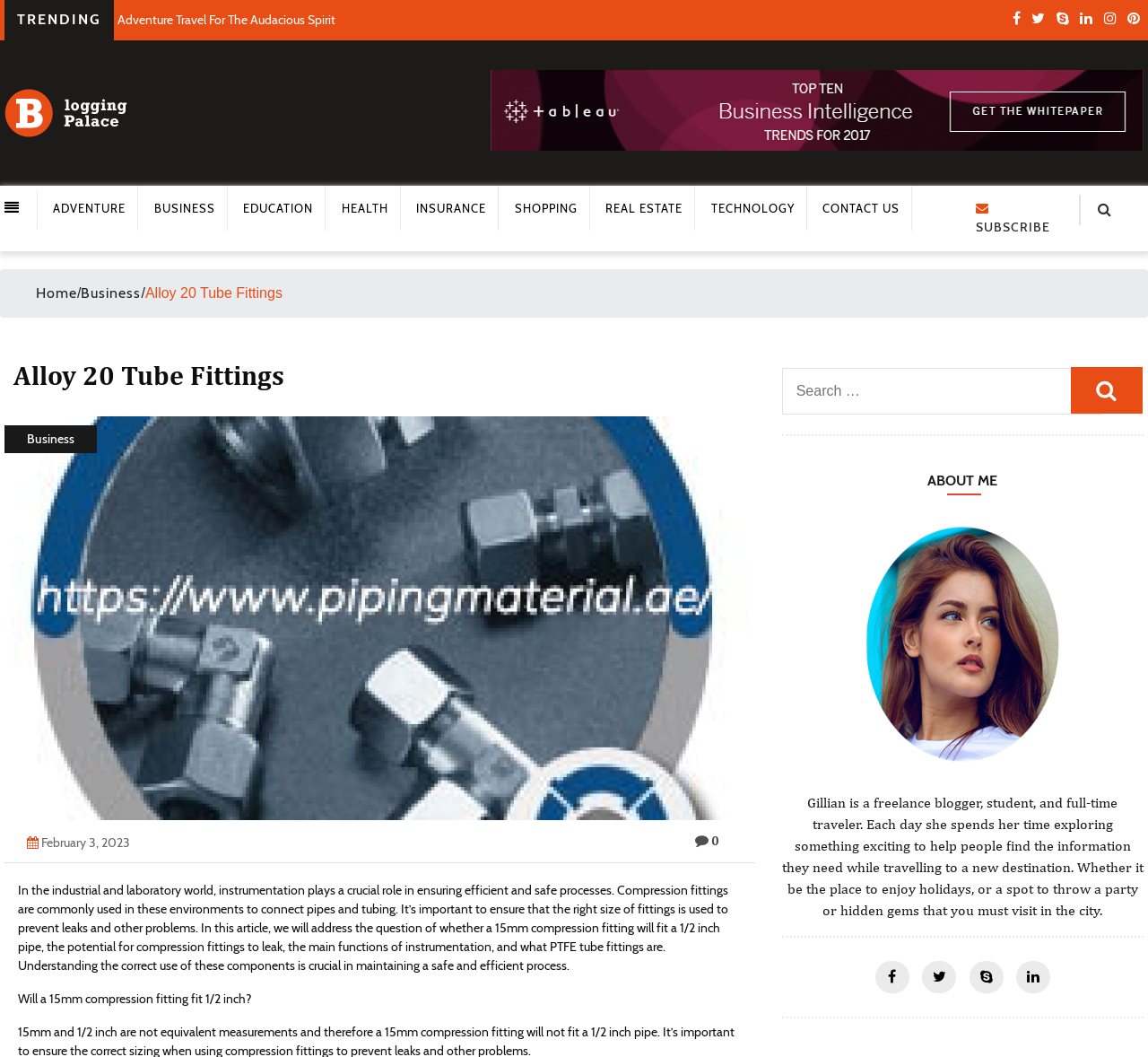Identify the bounding box coordinates of the part that should be clicked to carry out this instruction: "Search for something".

[0.681, 0.314, 0.996, 0.392]